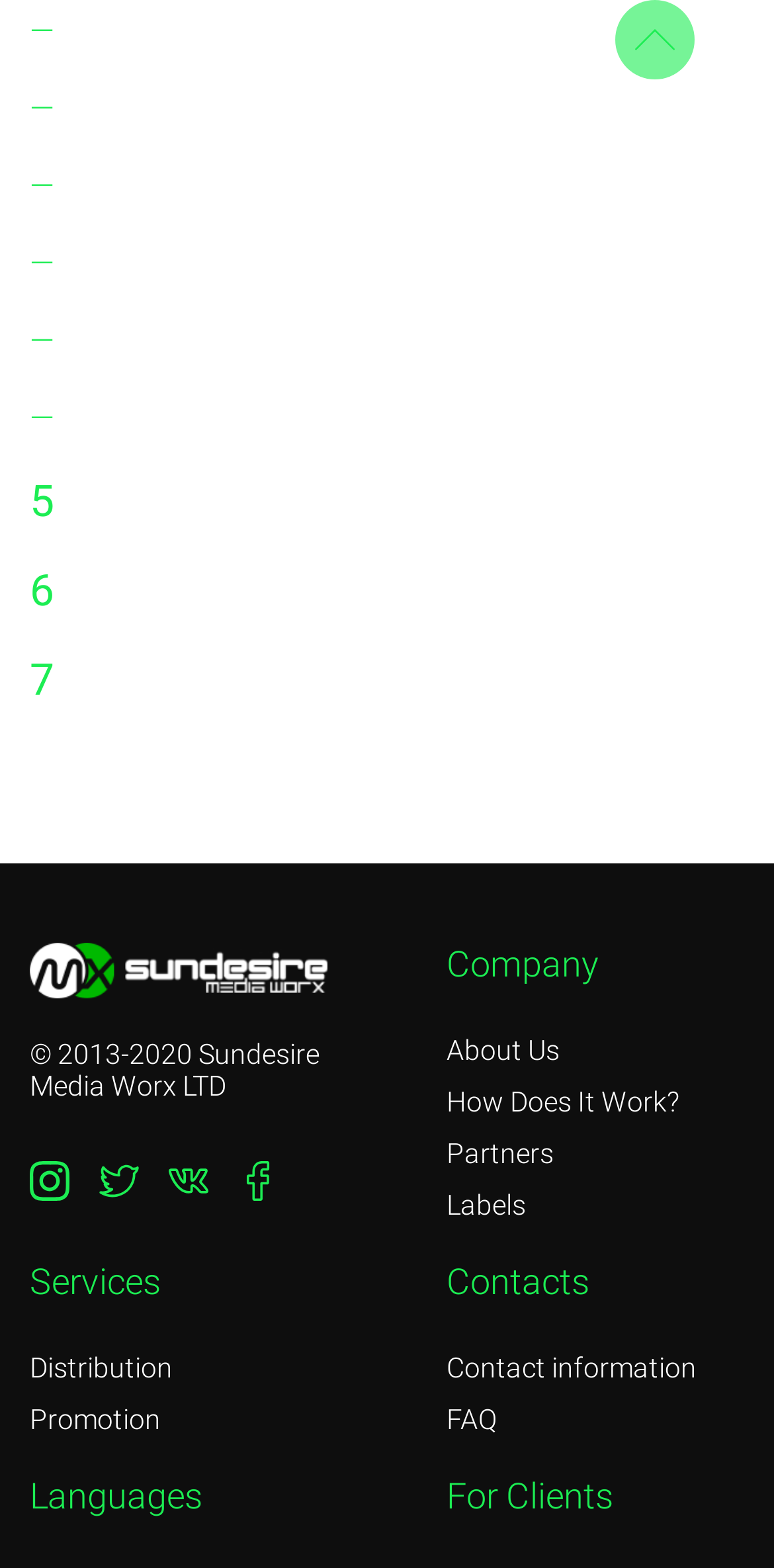Carefully examine the image and provide an in-depth answer to the question: How many social media links are available at the bottom of the webpage?

I looked at the bottom of the webpage and found four social media links, which are likely to be Facebook, Twitter, Instagram, and YouTube.